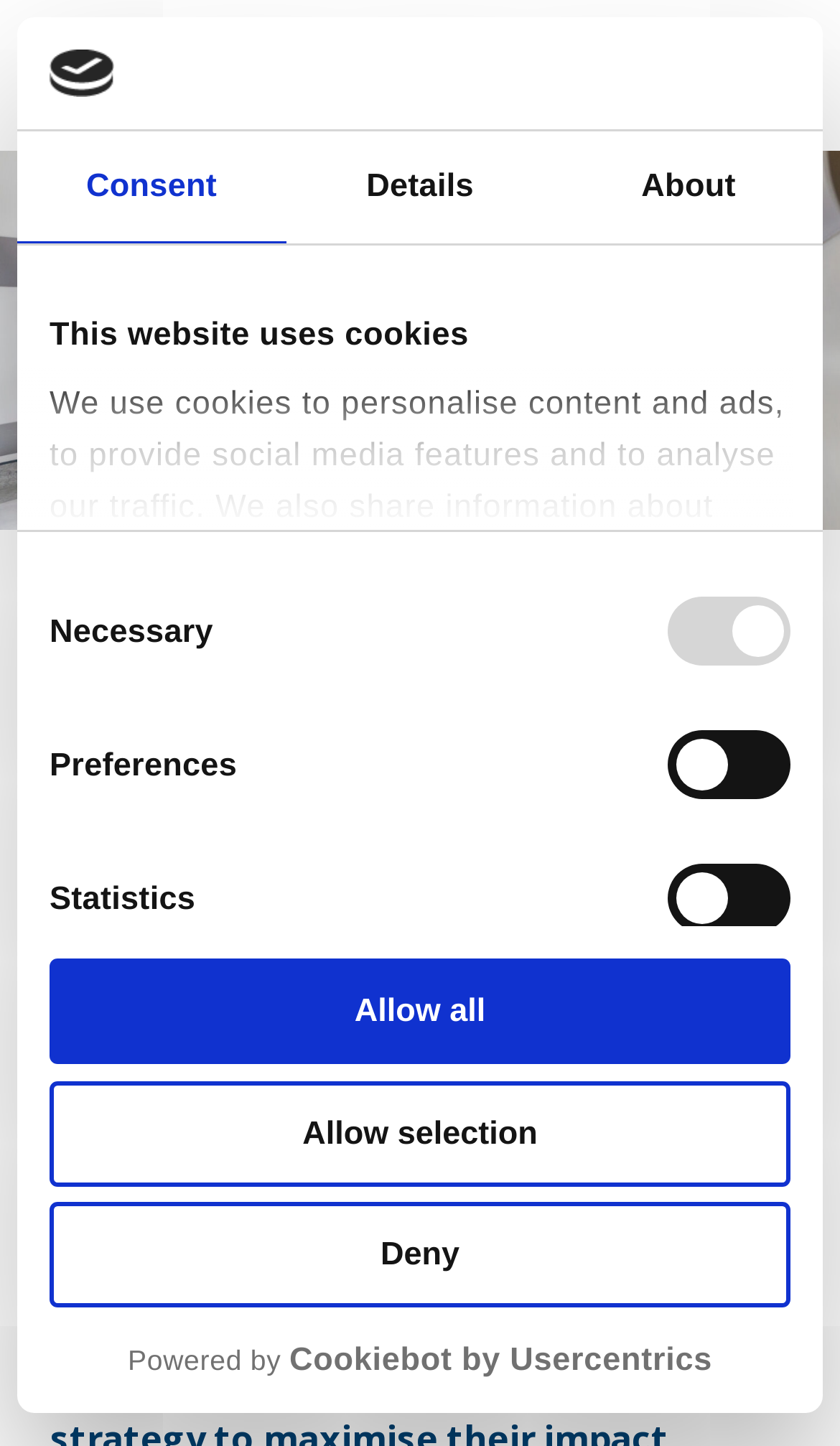Locate the bounding box coordinates of the region to be clicked to comply with the following instruction: "Click the Allow selection button". The coordinates must be four float numbers between 0 and 1, in the form [left, top, right, bottom].

[0.059, 0.747, 0.941, 0.82]